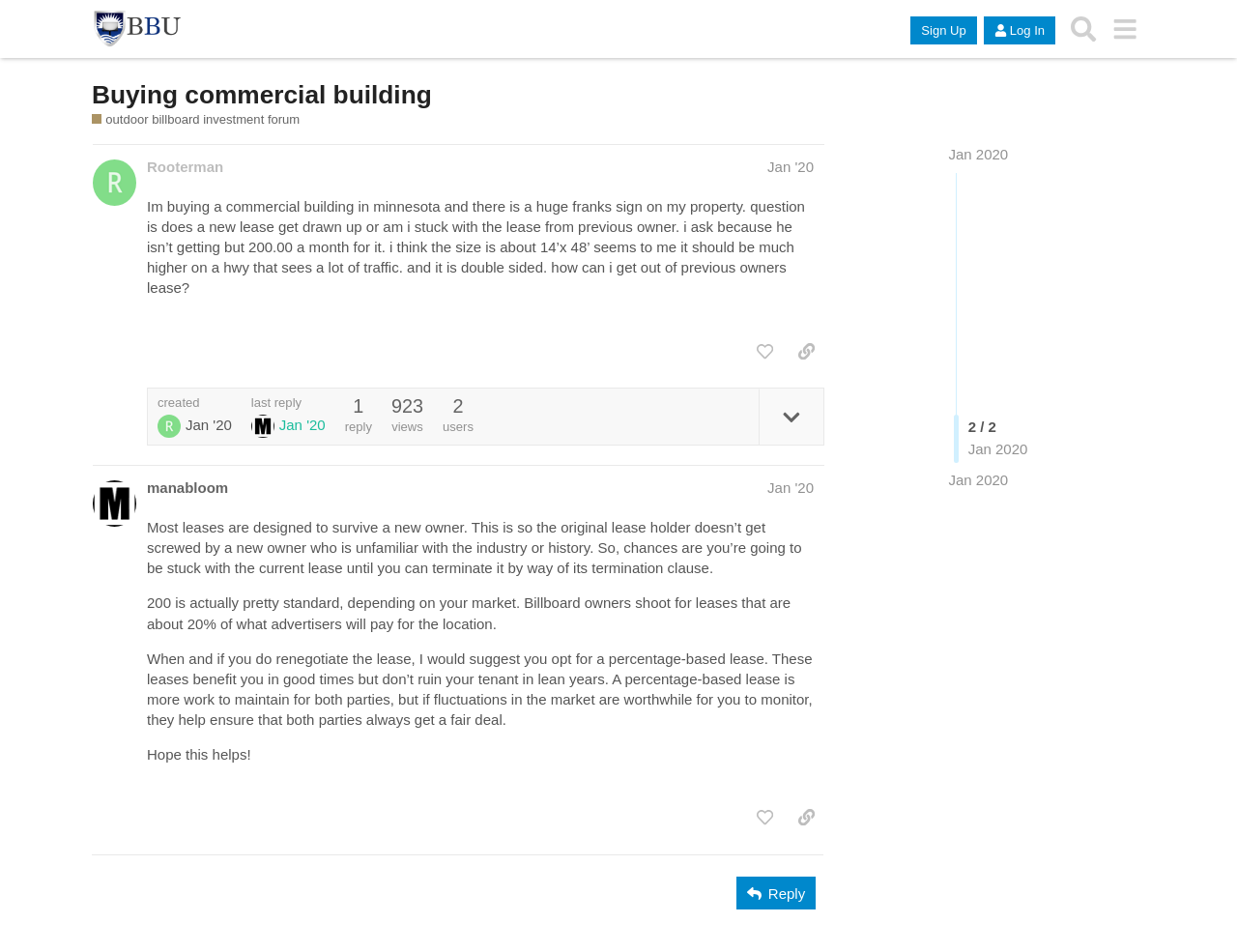Please indicate the bounding box coordinates for the clickable area to complete the following task: "Log in to the forum". The coordinates should be specified as four float numbers between 0 and 1, i.e., [left, top, right, bottom].

[0.795, 0.017, 0.853, 0.047]